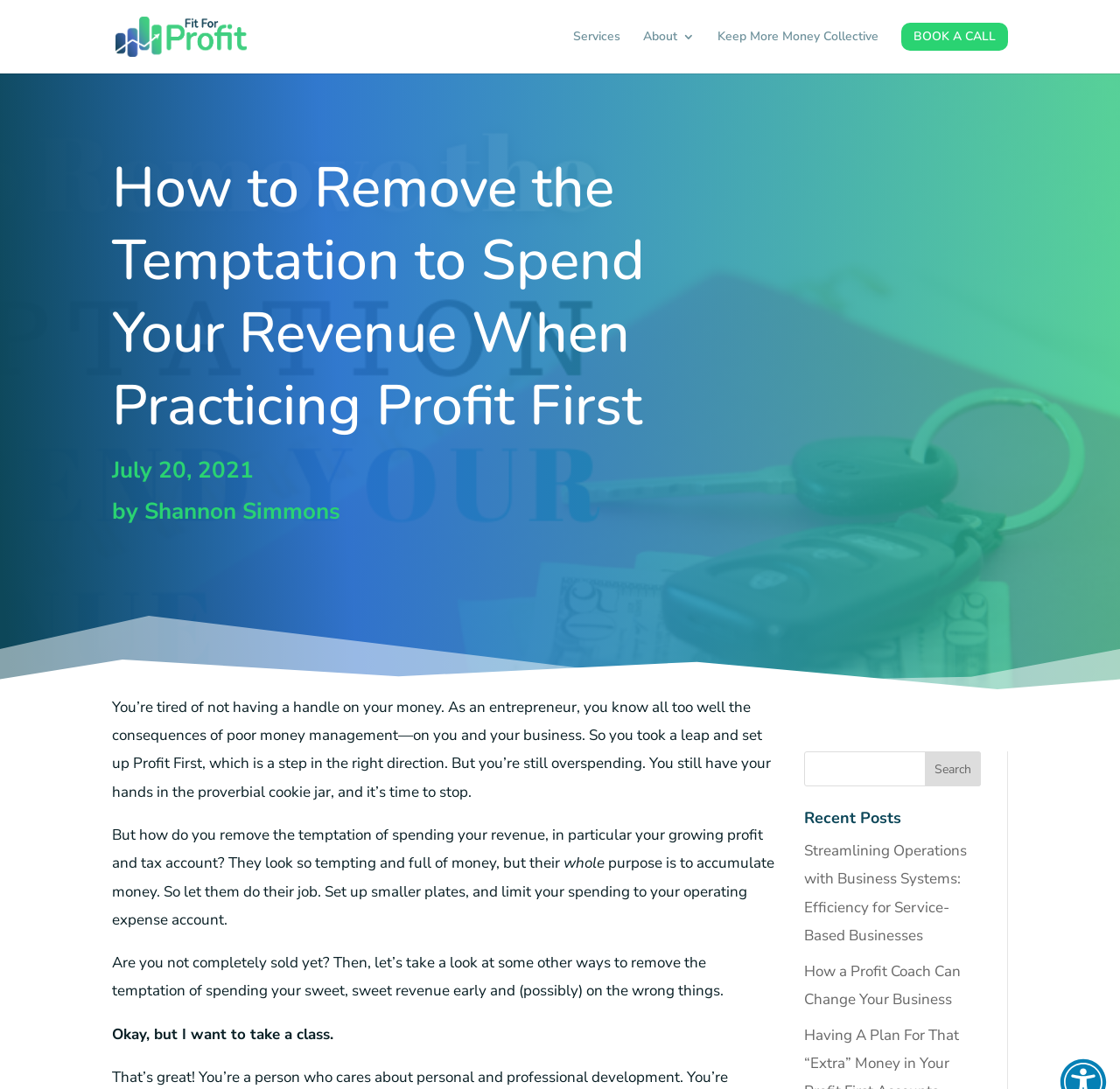Identify the bounding box for the UI element described as: "Book a Call". Ensure the coordinates are four float numbers between 0 and 1, formatted as [left, top, right, bottom].

[0.805, 0.021, 0.9, 0.068]